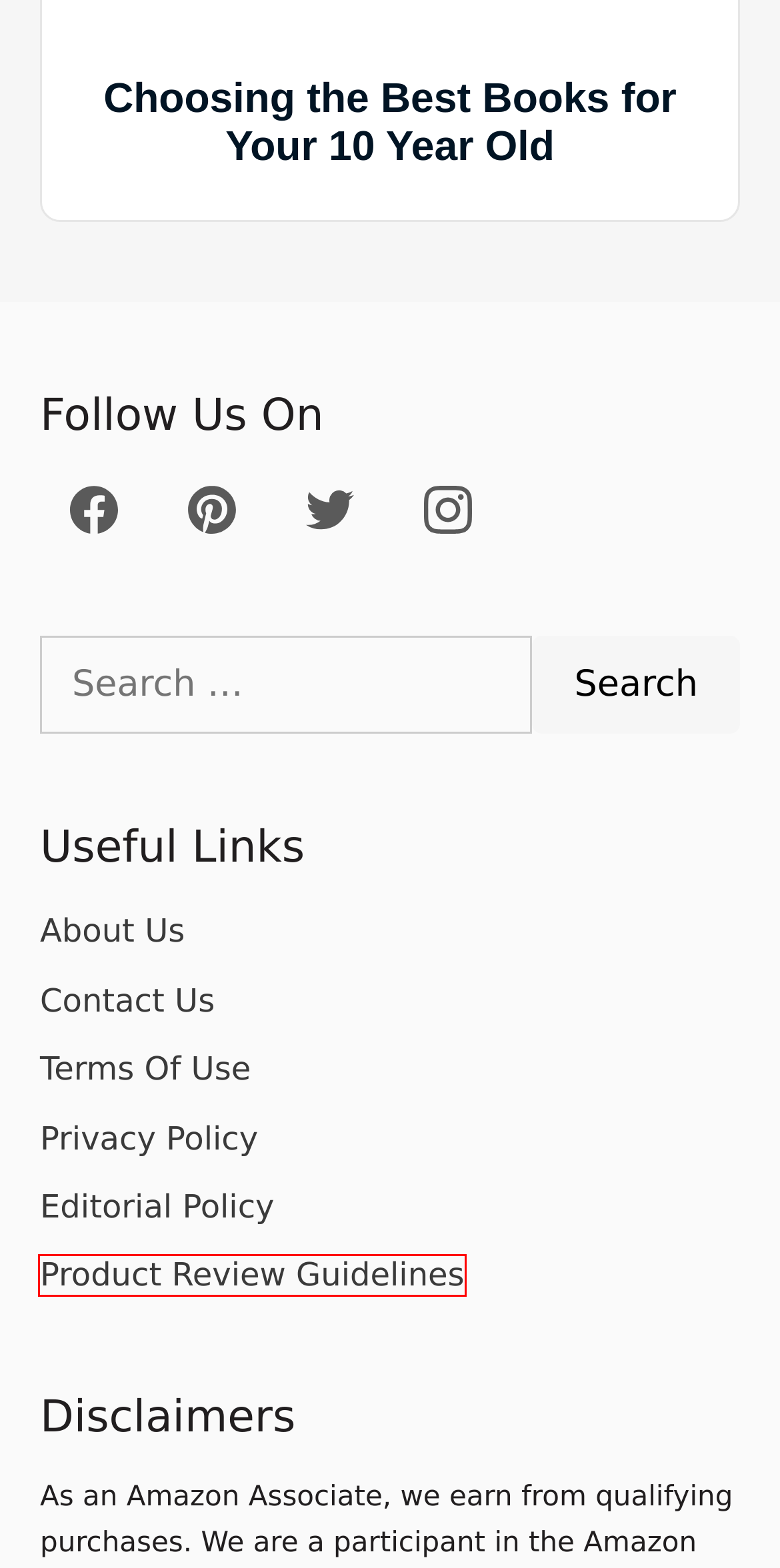Given a screenshot of a webpage with a red bounding box around a UI element, please identify the most appropriate webpage description that matches the new webpage after you click on the element. Here are the candidates:
A. Product Review Guidelines for Mom Loves Best
B. About Mom Loves Best
C. Terms of Use
D. Contact Mom Loves Best
E. Privacy Policy for Mom Loves Best
F. 50 Best Books for 10-Year-Olds: 2024 Picks
G. Editorial Guidelines for Mom Loves Best
H. 50 Best Books for 8-Year-Olds: 2024 Picks

A